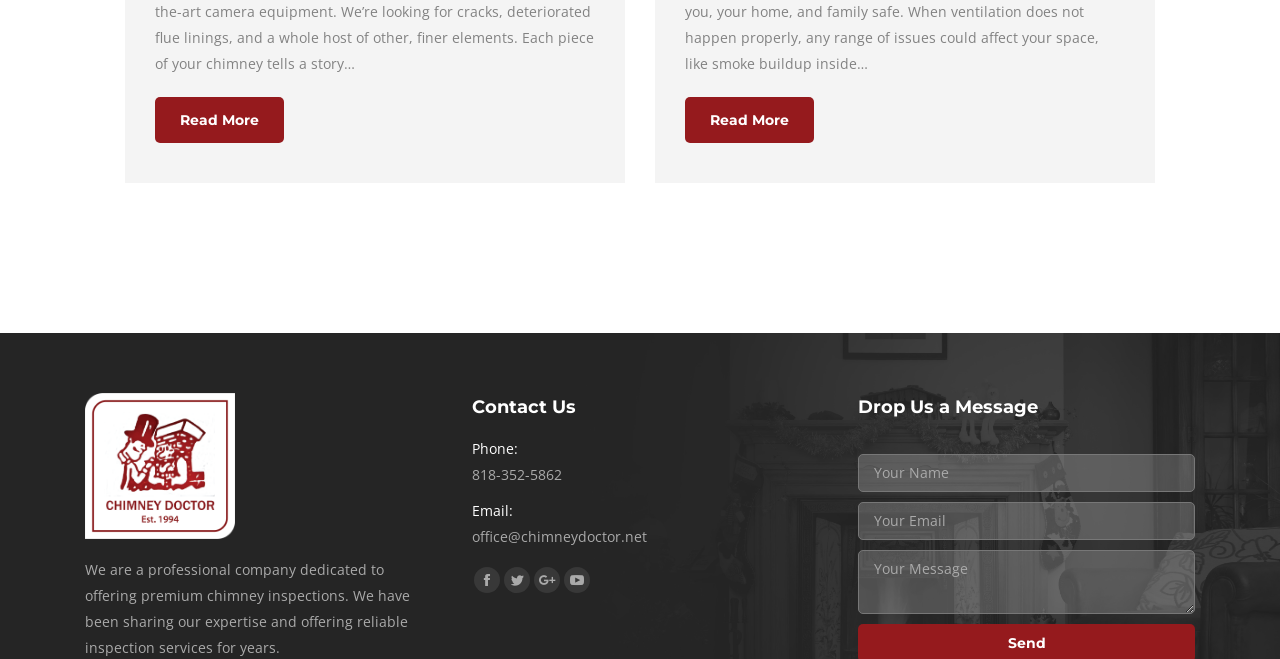Kindly provide the bounding box coordinates of the section you need to click on to fulfill the given instruction: "Write your message".

[0.671, 0.834, 0.934, 0.931]